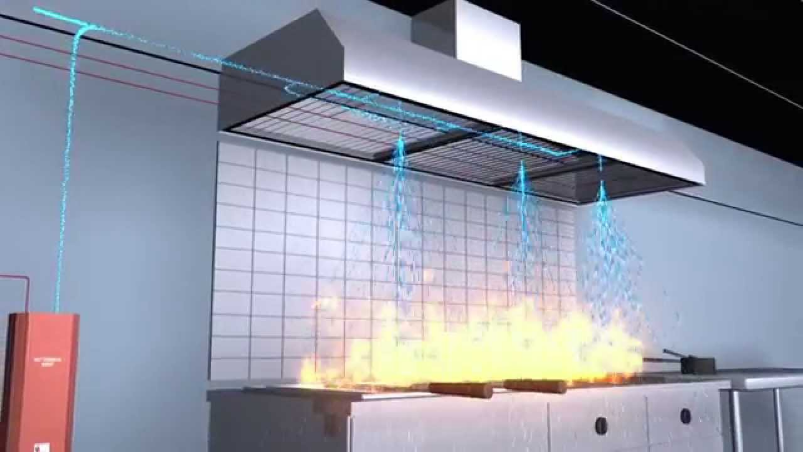Answer the question in one word or a short phrase:
What is the purpose of the grid in the hood?

To activate a water spray